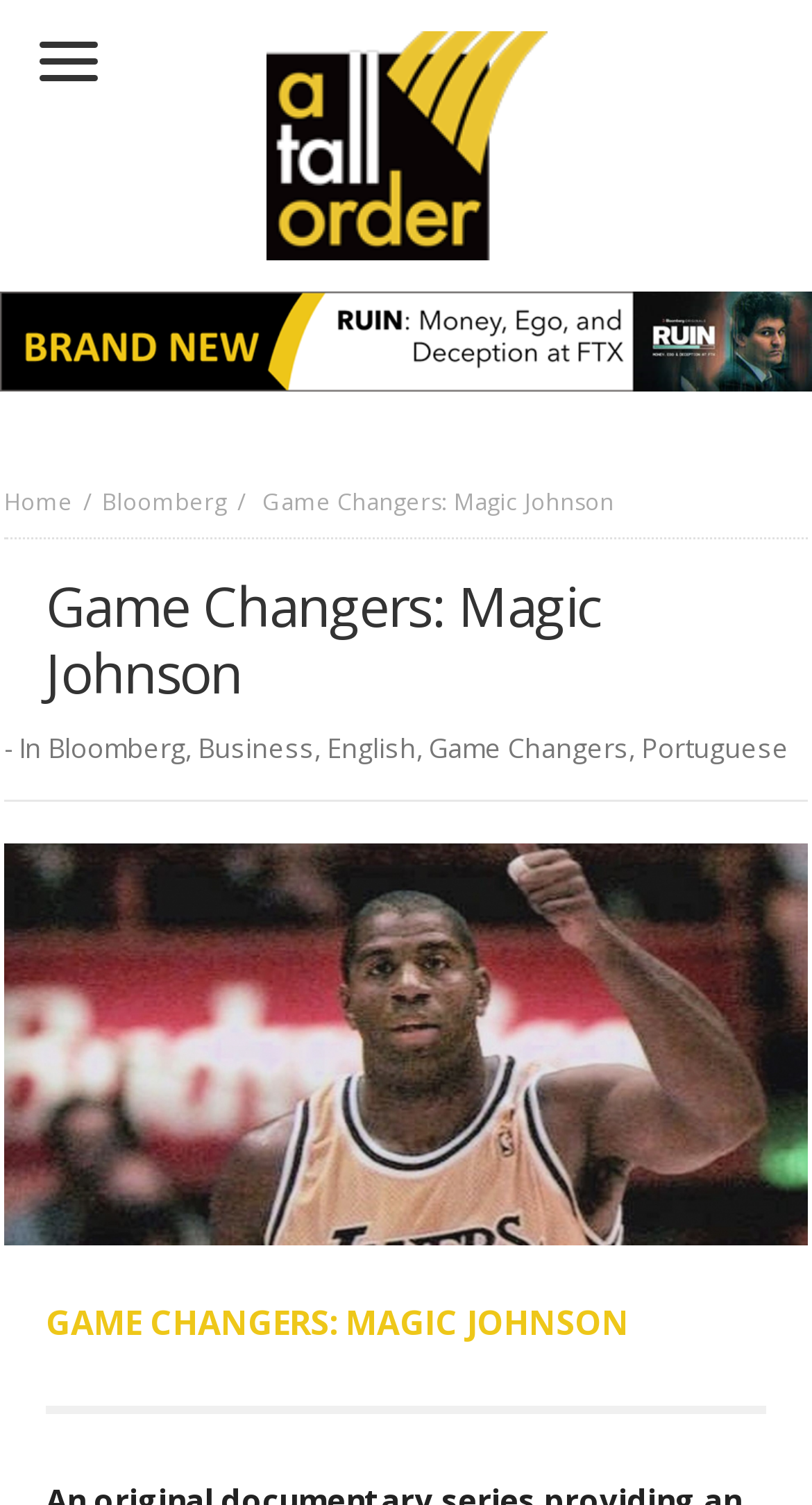Produce an elaborate caption capturing the essence of the webpage.

The webpage is about the documentary series "Game Changers: Magic Johnson" and appears to be a video streaming page. At the top, there is a heading "A Tall Order" with a link and an image below it. 

Below the heading, there is a navigation menu that spans the entire width of the page, containing links to "Home" and "Bloomberg" on the left, and the title "Game Changers: Magic Johnson" in the middle. 

Further down, there is a header section that takes up most of the page's width, containing the title "Game Changers: Magic Johnson" again, followed by a series of links and text, including "Bloomberg", "Business", "English", "Game Changers", and "Portuguese". 

On the same level as the header section, there is a large figure that occupies almost the entire width of the page, containing a link. 

At the very bottom of the page, there is a large heading "GAME CHANGERS: MAGIC JOHNSON" that spans about 90% of the page's width.